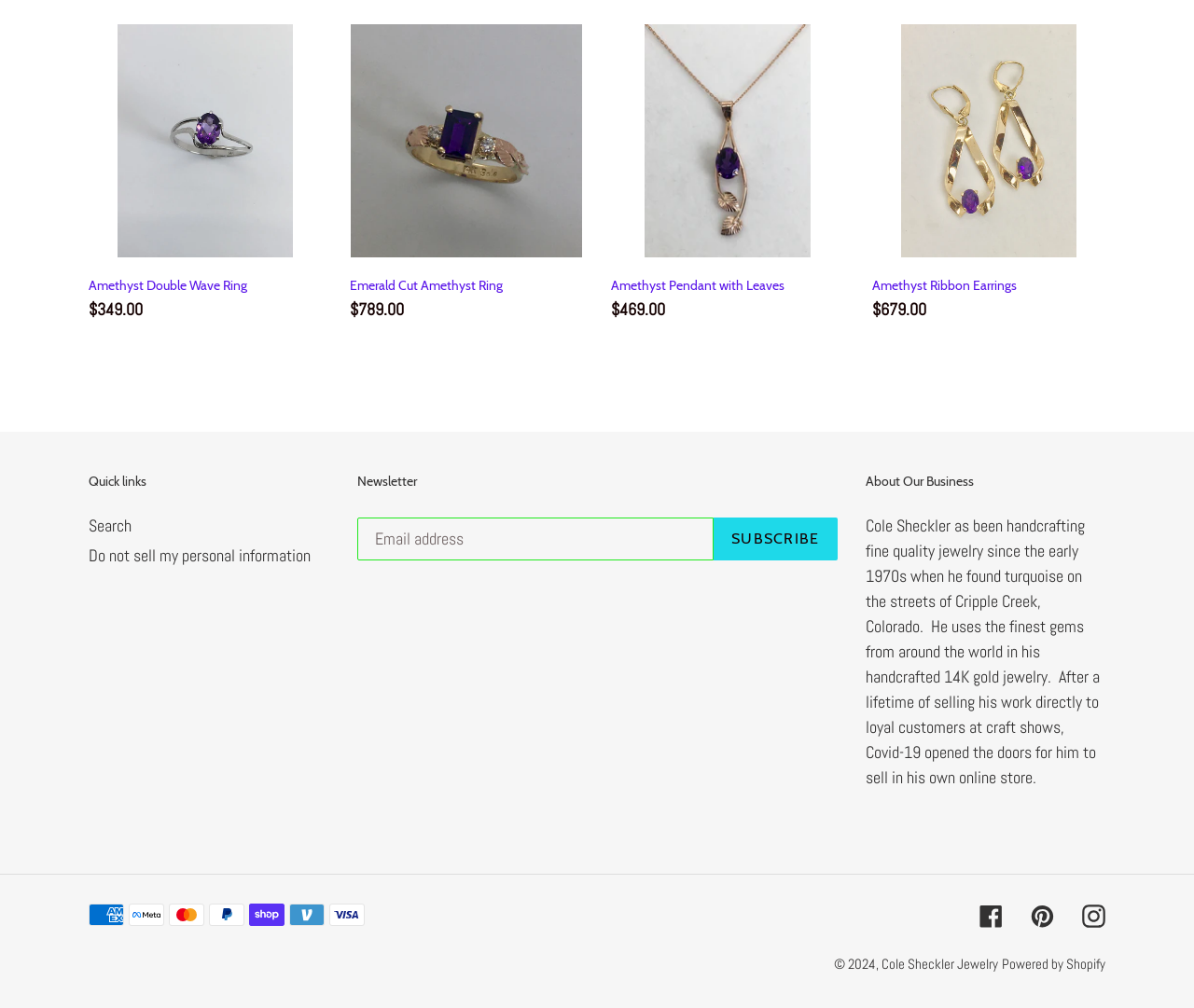Locate the bounding box for the described UI element: "Pravasa Media LLP". Ensure the coordinates are four float numbers between 0 and 1, formatted as [left, top, right, bottom].

None